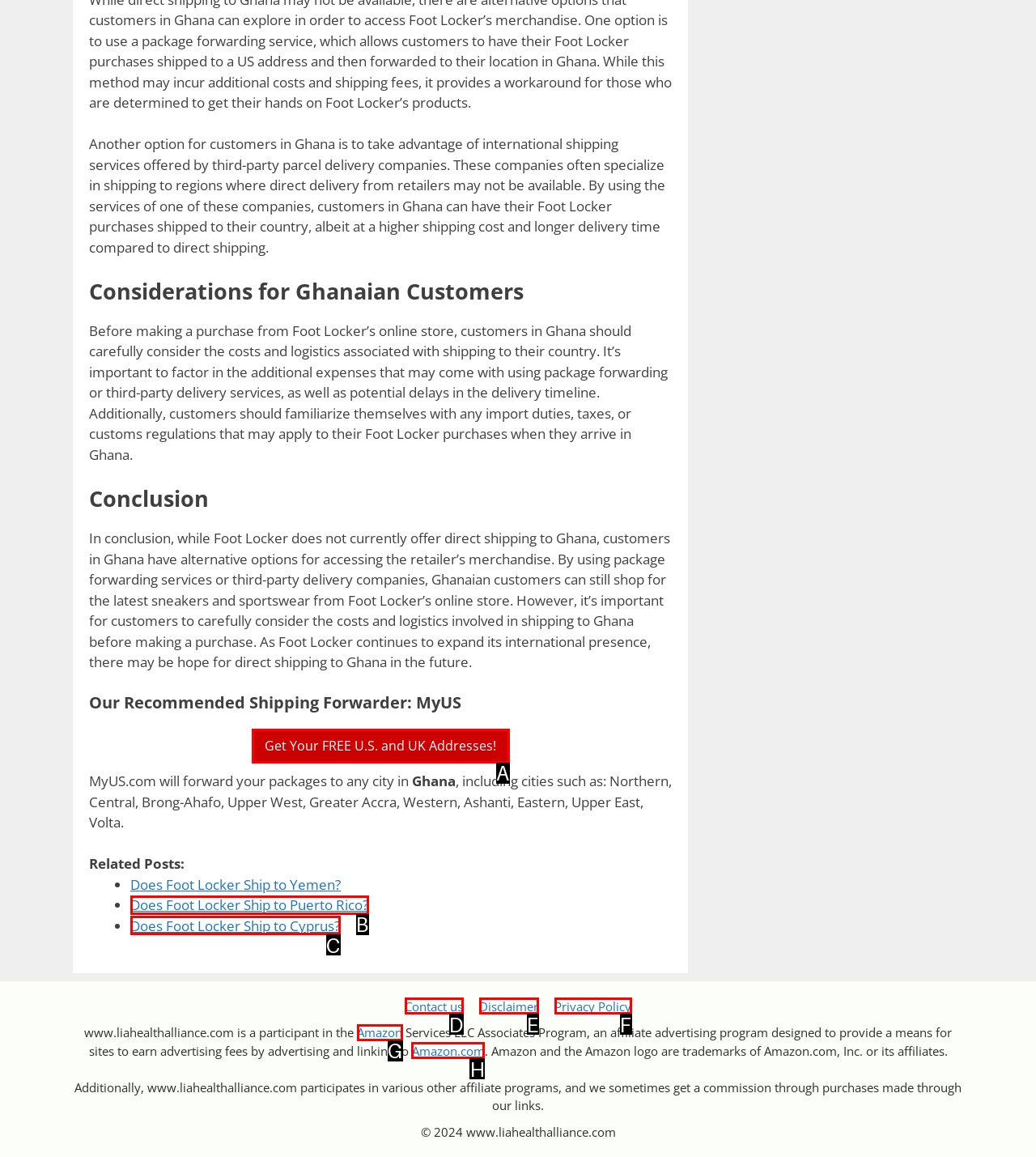Identify the UI element that best fits the description: Contact us
Respond with the letter representing the correct option.

D